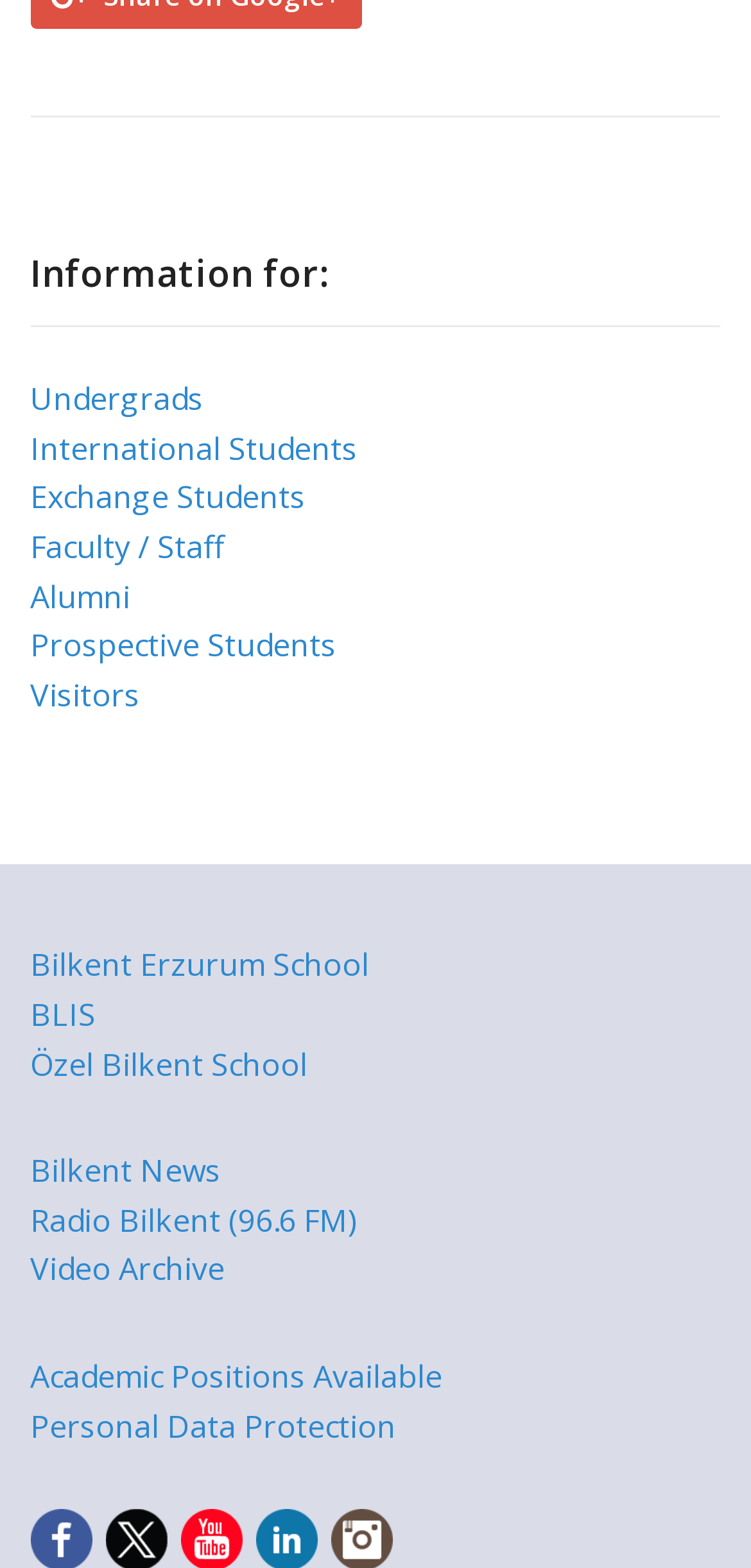Provide the bounding box coordinates for the UI element that is described by this text: "Visitors". The coordinates should be in the form of four float numbers between 0 and 1: [left, top, right, bottom].

[0.04, 0.429, 0.186, 0.456]